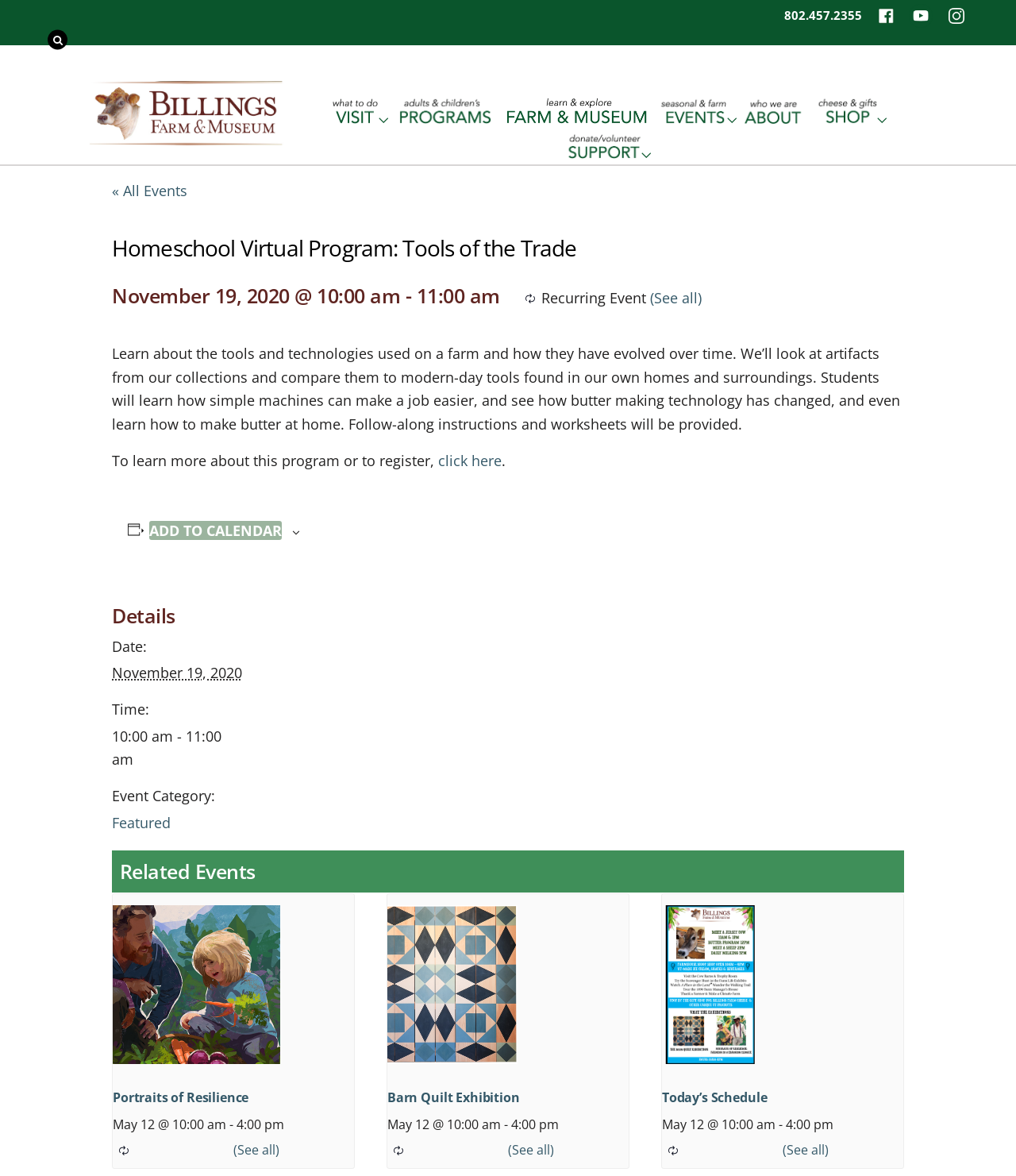Identify the bounding box coordinates for the element you need to click to achieve the following task: "Click on the 'ADD TO CALENDAR' button". Provide the bounding box coordinates as four float numbers between 0 and 1, in the form [left, top, right, bottom].

[0.147, 0.443, 0.277, 0.459]